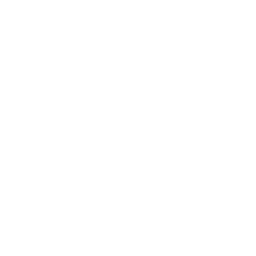What is the university known for? Based on the screenshot, please respond with a single word or phrase.

Strong emphasis on academic disciplines and cultural studies